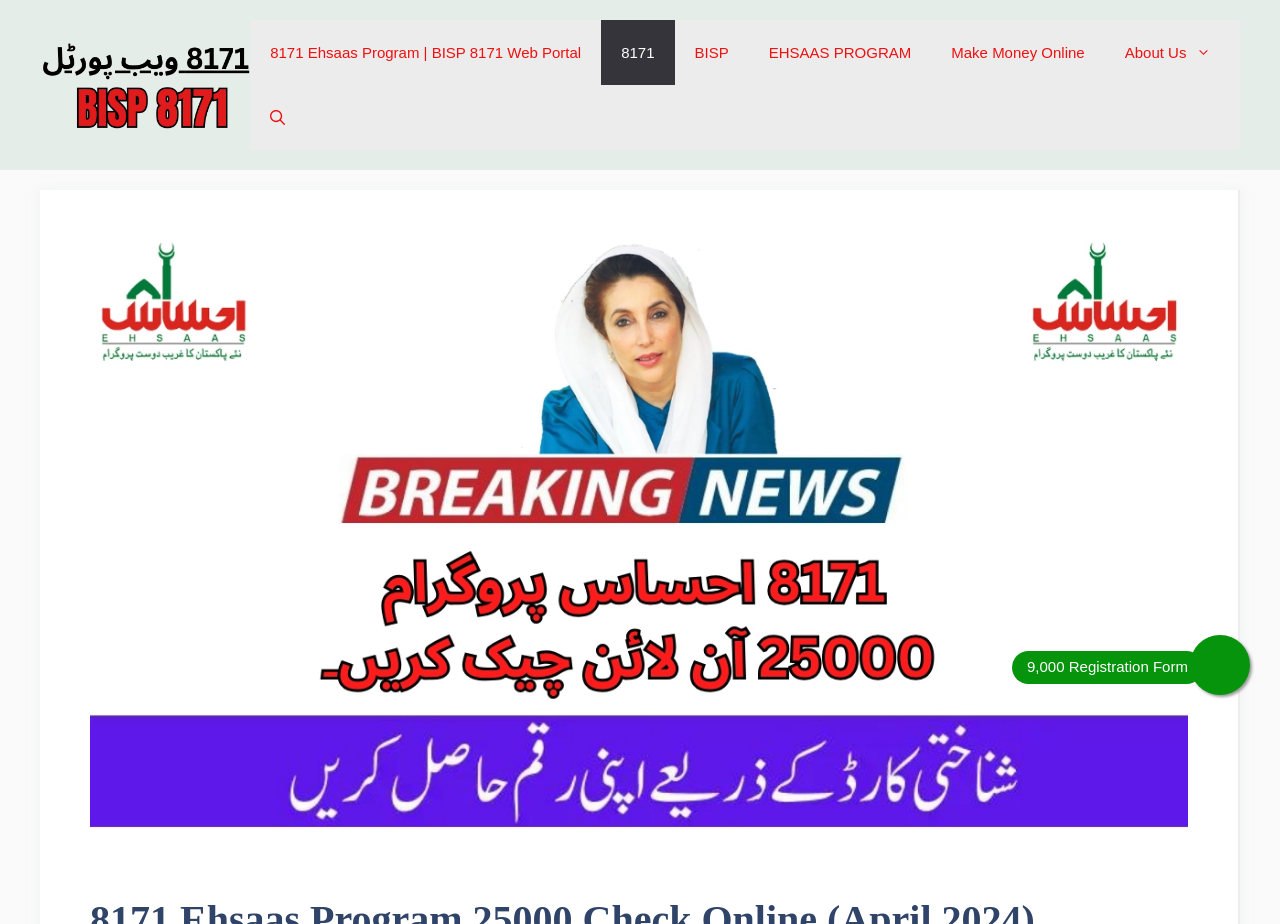Please identify the bounding box coordinates of the element's region that needs to be clicked to fulfill the following instruction: "check Make Money Online link". The bounding box coordinates should consist of four float numbers between 0 and 1, i.e., [left, top, right, bottom].

[0.728, 0.022, 0.863, 0.092]